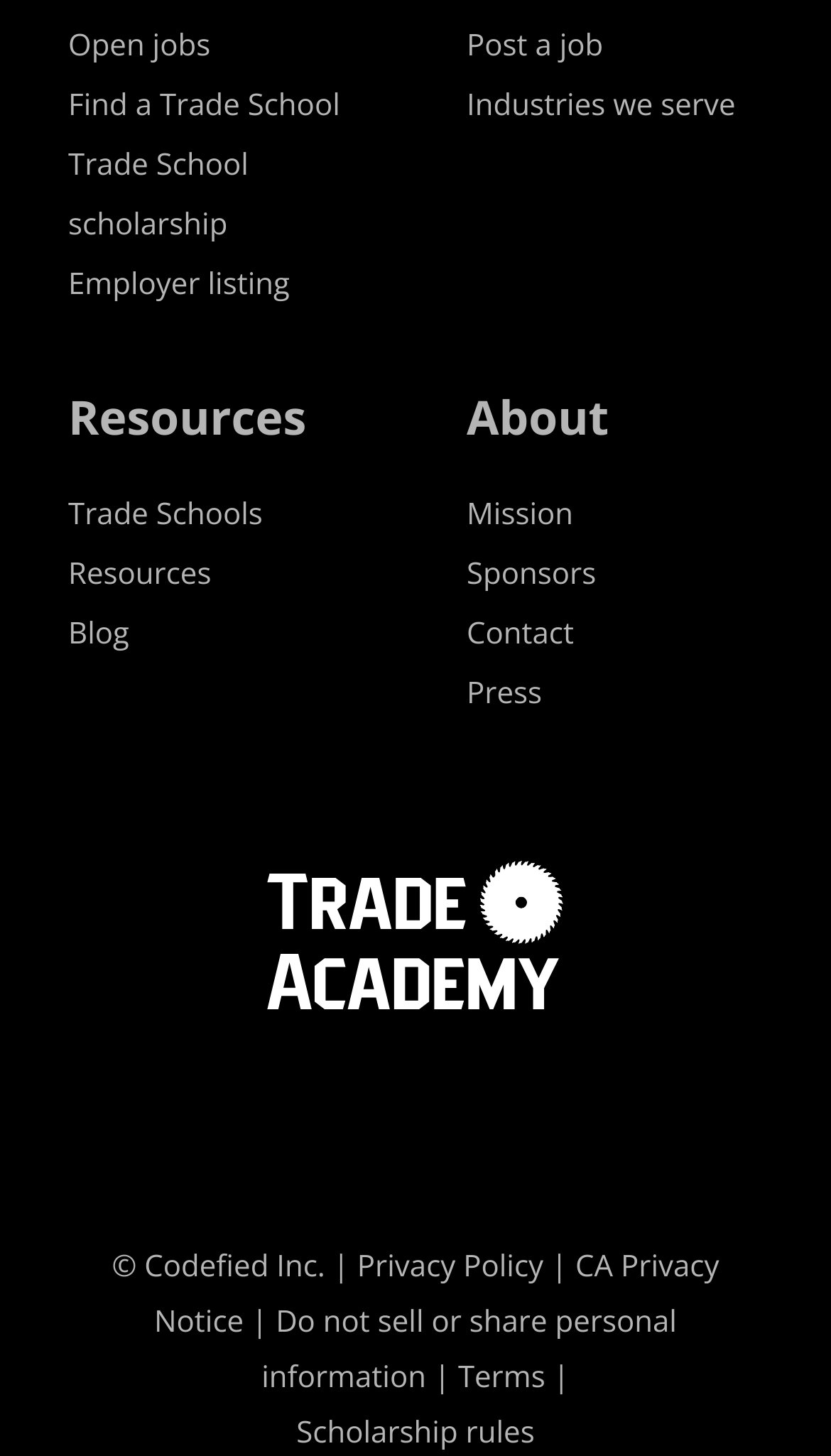Please give a short response to the question using one word or a phrase:
What type of information can be found in the 'Resources' category?

Trade school and job search resources